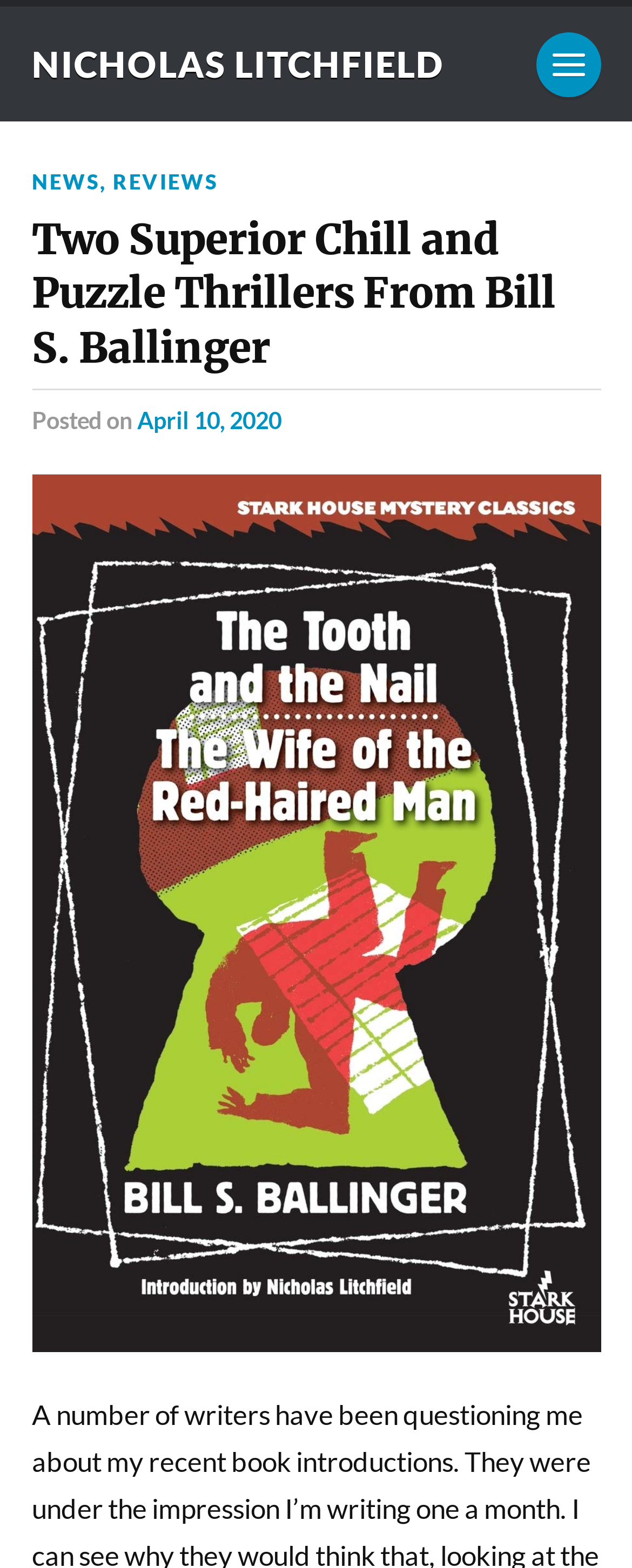What is the date of the post?
Carefully analyze the image and provide a thorough answer to the question.

The question is asking about the date of the post. By looking at the webpage, we can see that the date 'April 10, 2020' is mentioned below the heading.